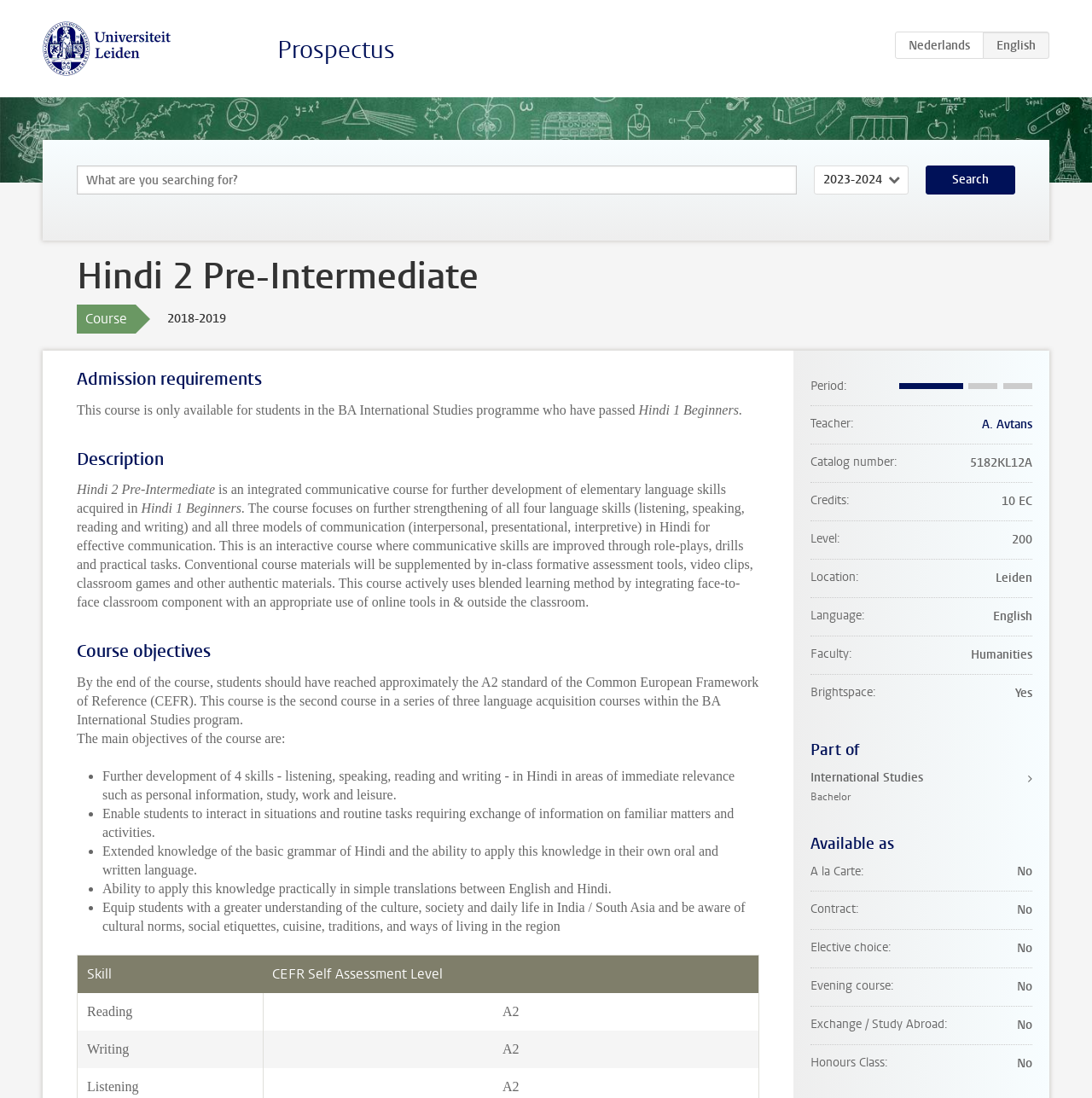Find the bounding box coordinates of the element's region that should be clicked in order to follow the given instruction: "Click on the Search button". The coordinates should consist of four float numbers between 0 and 1, i.e., [left, top, right, bottom].

[0.848, 0.151, 0.93, 0.177]